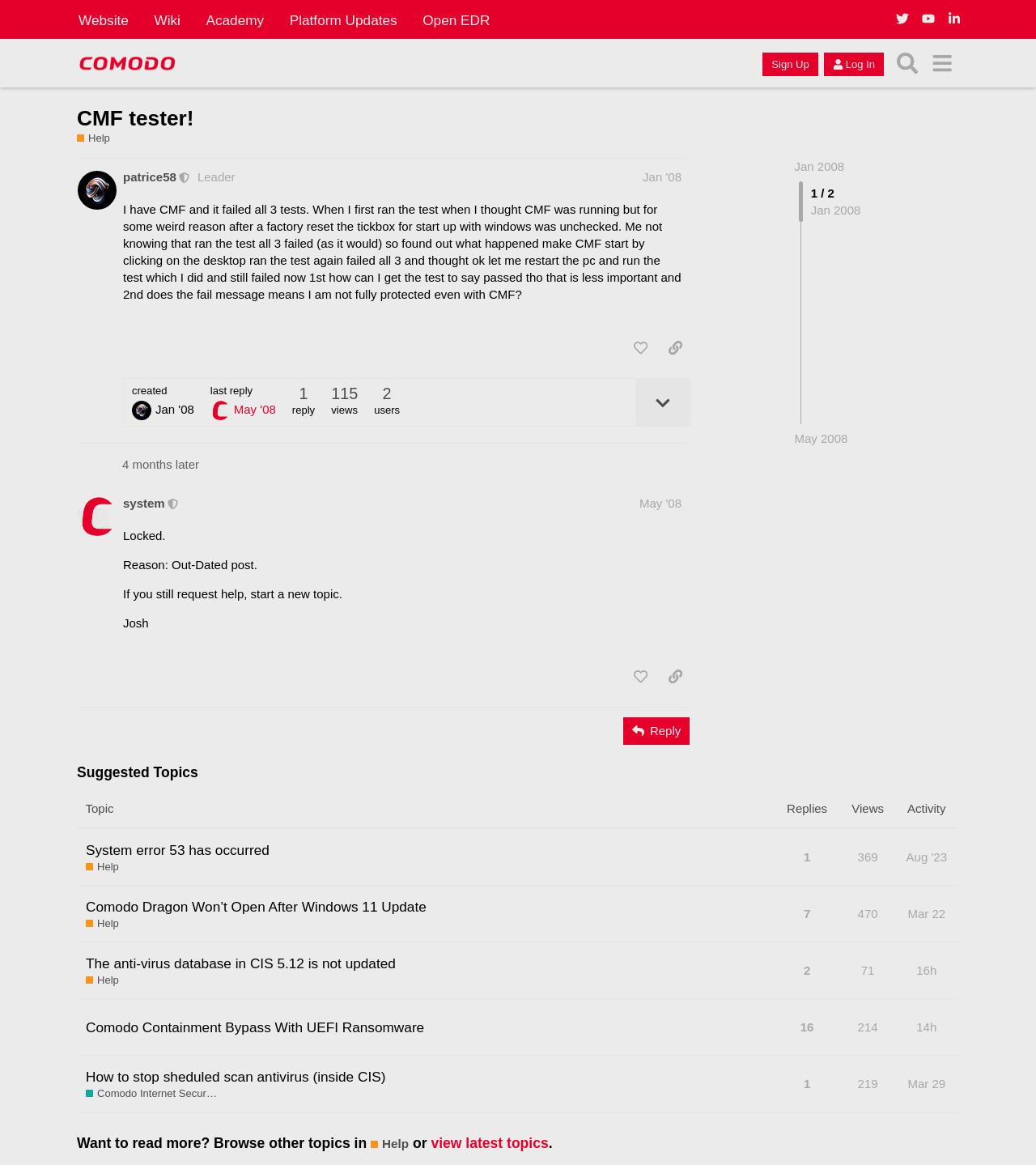How many views does the suggested topic 'System error 53 has occurred' have?
Observe the image and answer the question with a one-word or short phrase response.

369